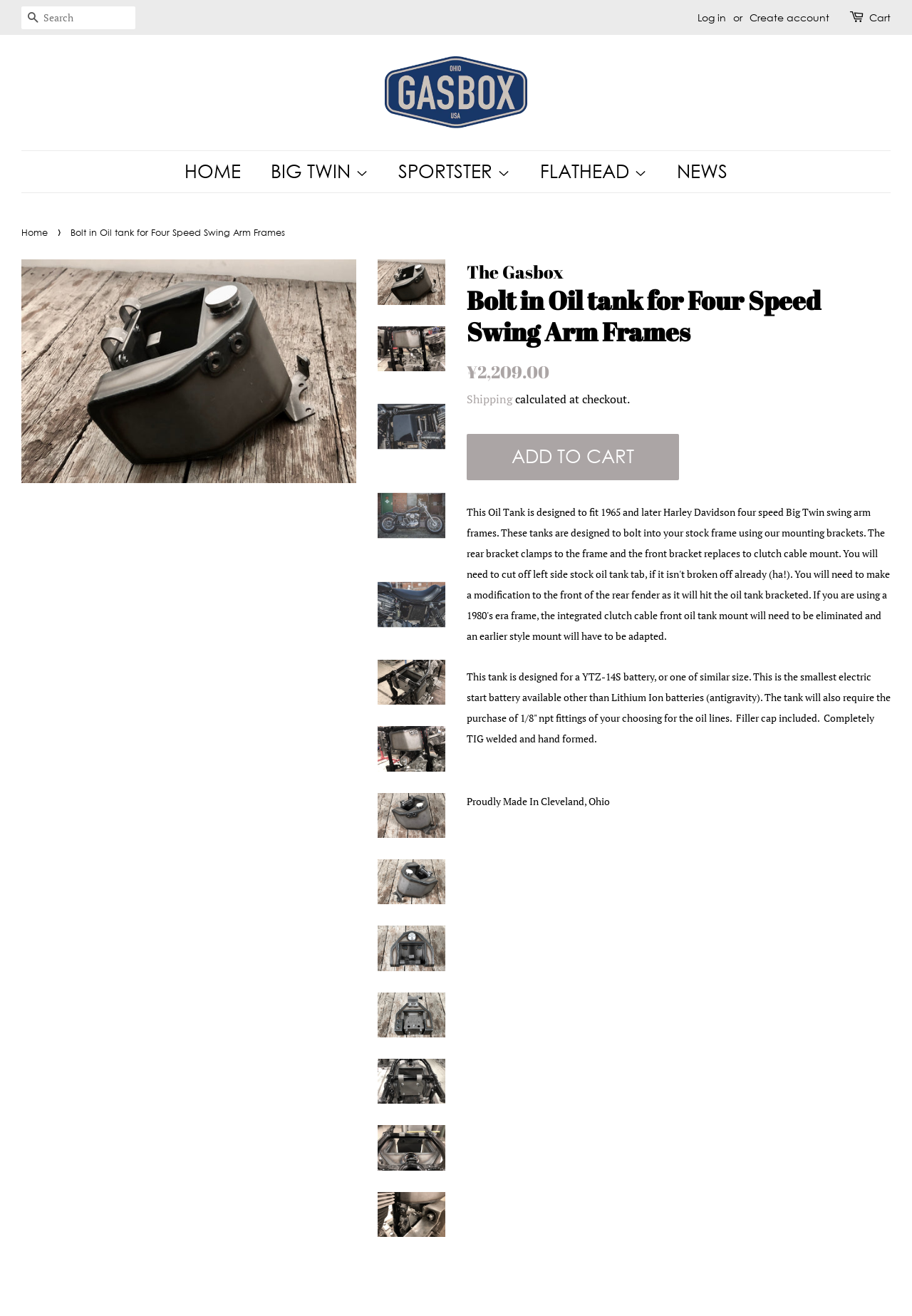Please locate the bounding box coordinates of the element that needs to be clicked to achieve the following instruction: "Search for products". The coordinates should be four float numbers between 0 and 1, i.e., [left, top, right, bottom].

[0.023, 0.005, 0.148, 0.022]